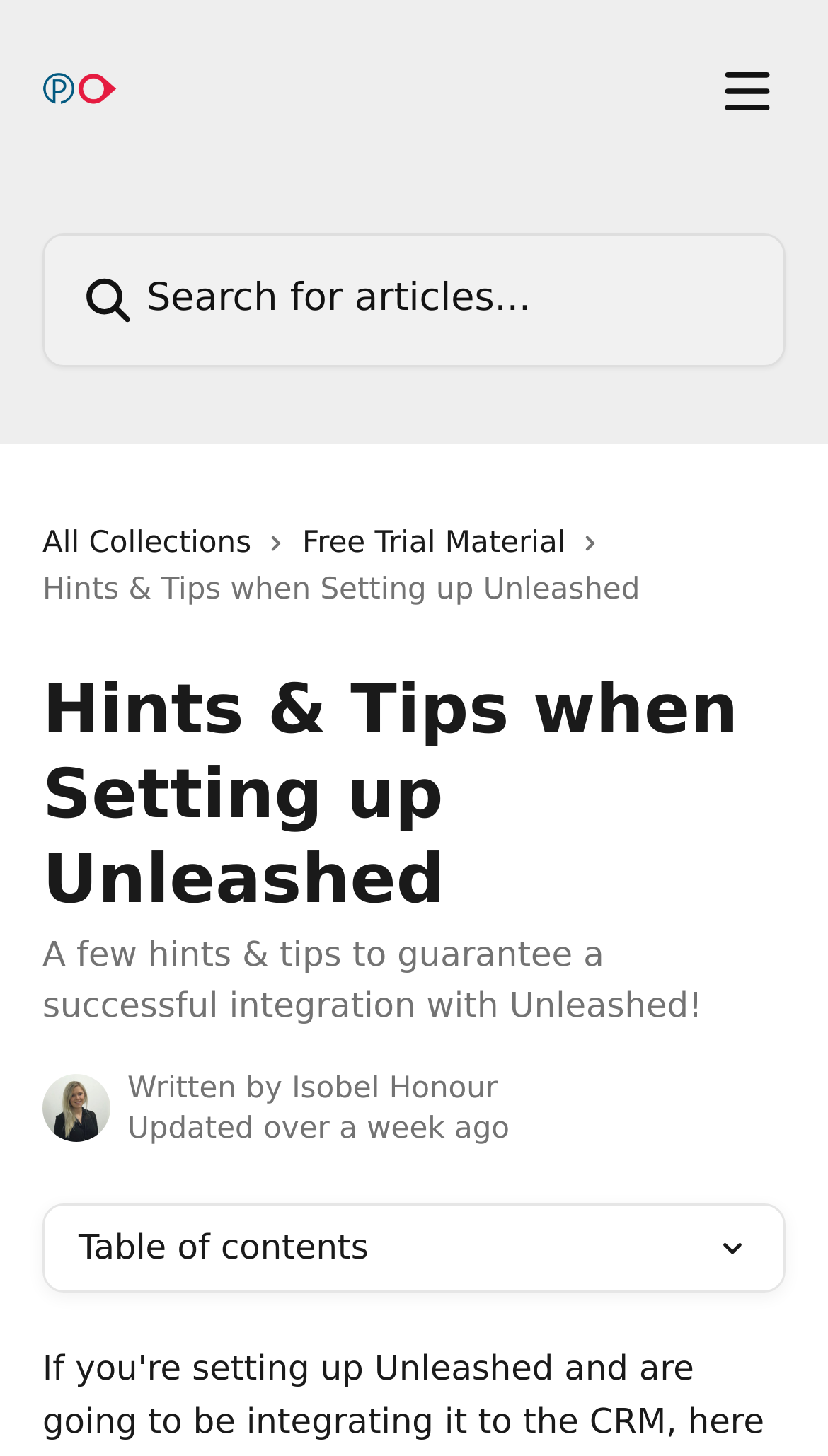Identify the bounding box coordinates for the UI element described as follows: "Free Trial Material". Ensure the coordinates are four float numbers between 0 and 1, formatted as [left, top, right, bottom].

[0.365, 0.357, 0.704, 0.389]